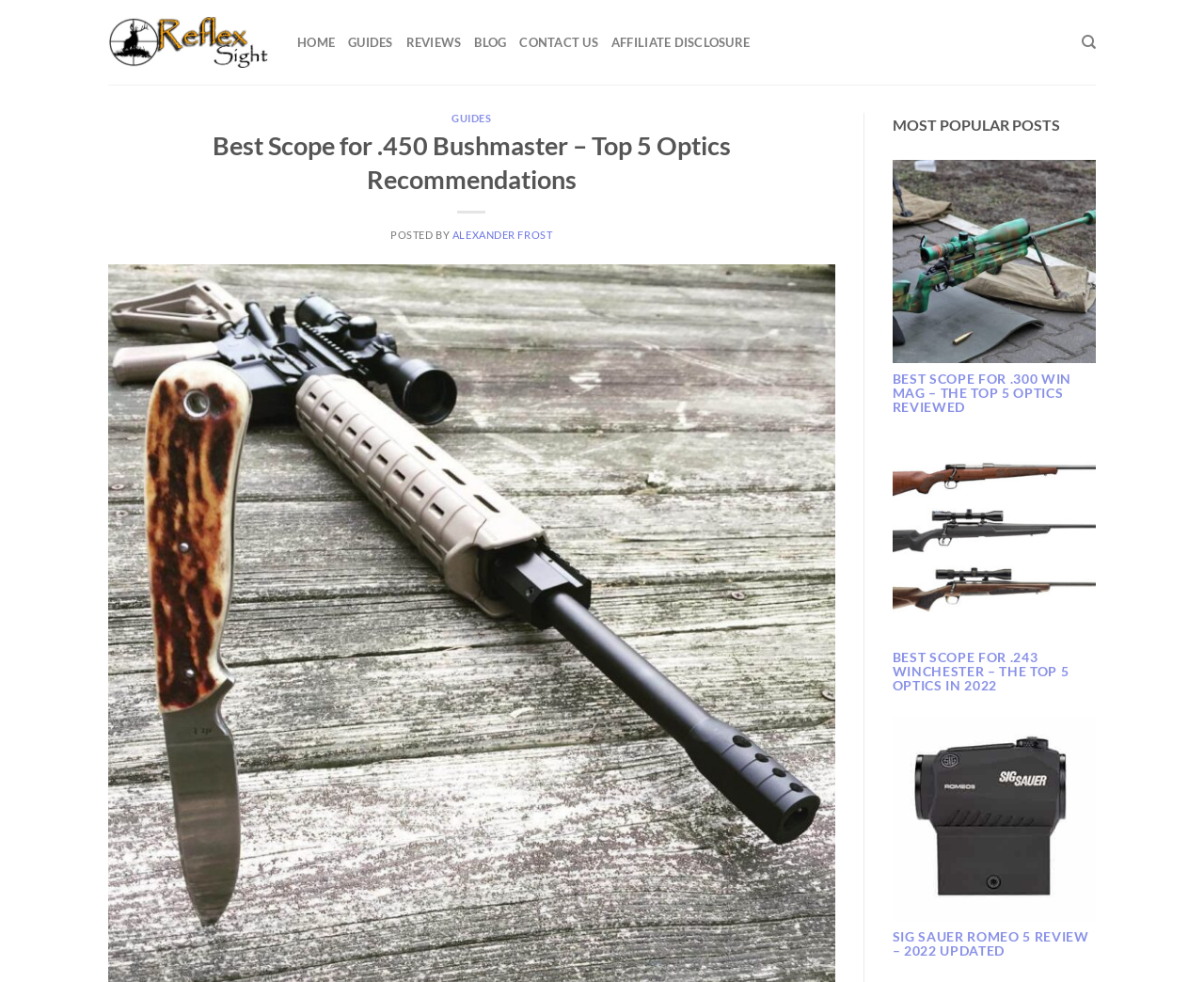How many popular posts are listed on this webpage?
Answer the question with a single word or phrase derived from the image.

4